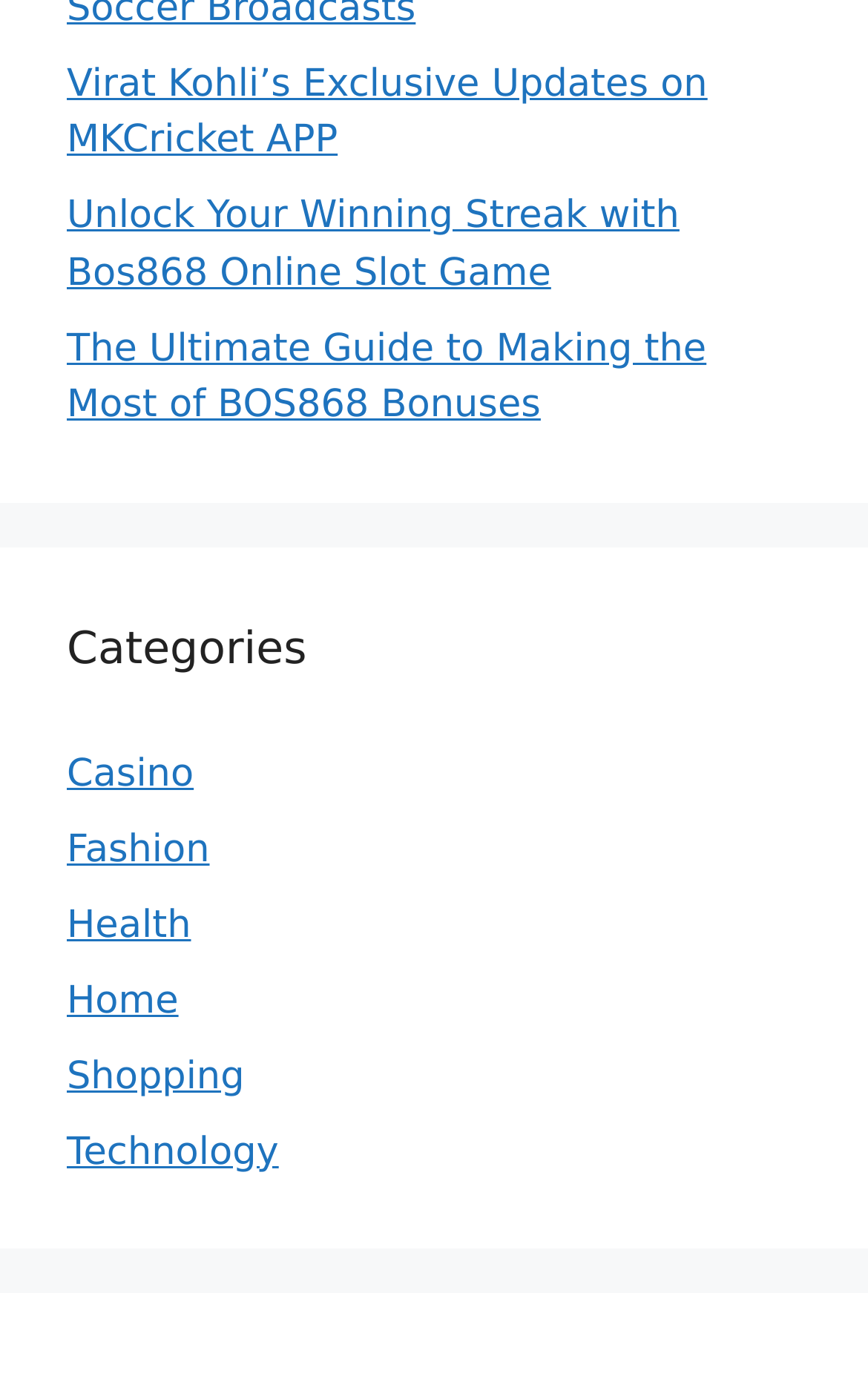Answer the following inquiry with a single word or phrase:
What are the categories listed on the webpage?

Casino, Fashion, Health, Home, Shopping, Technology